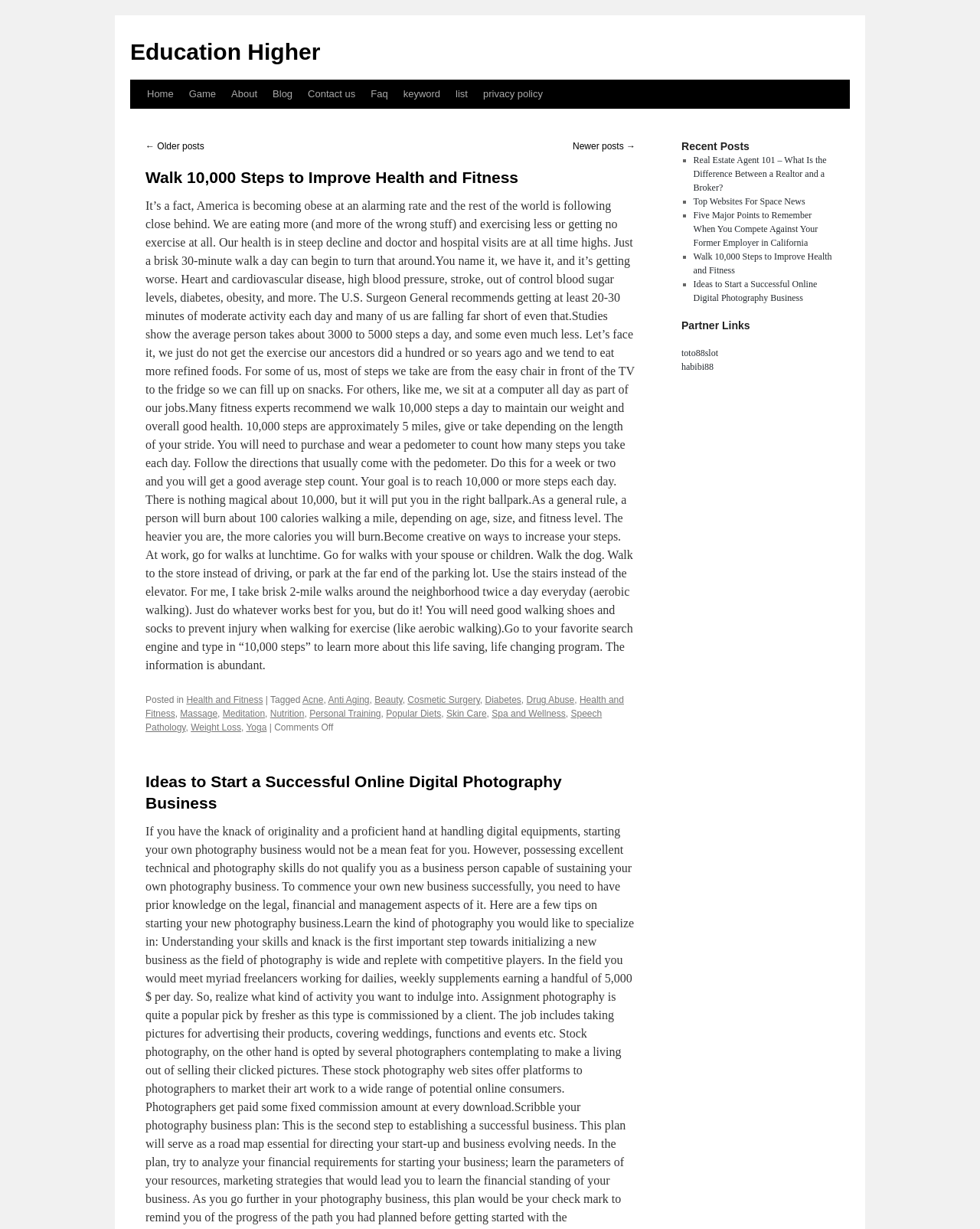What is the recommended daily step count for good health?
Answer with a single word or phrase by referring to the visual content.

10,000 steps